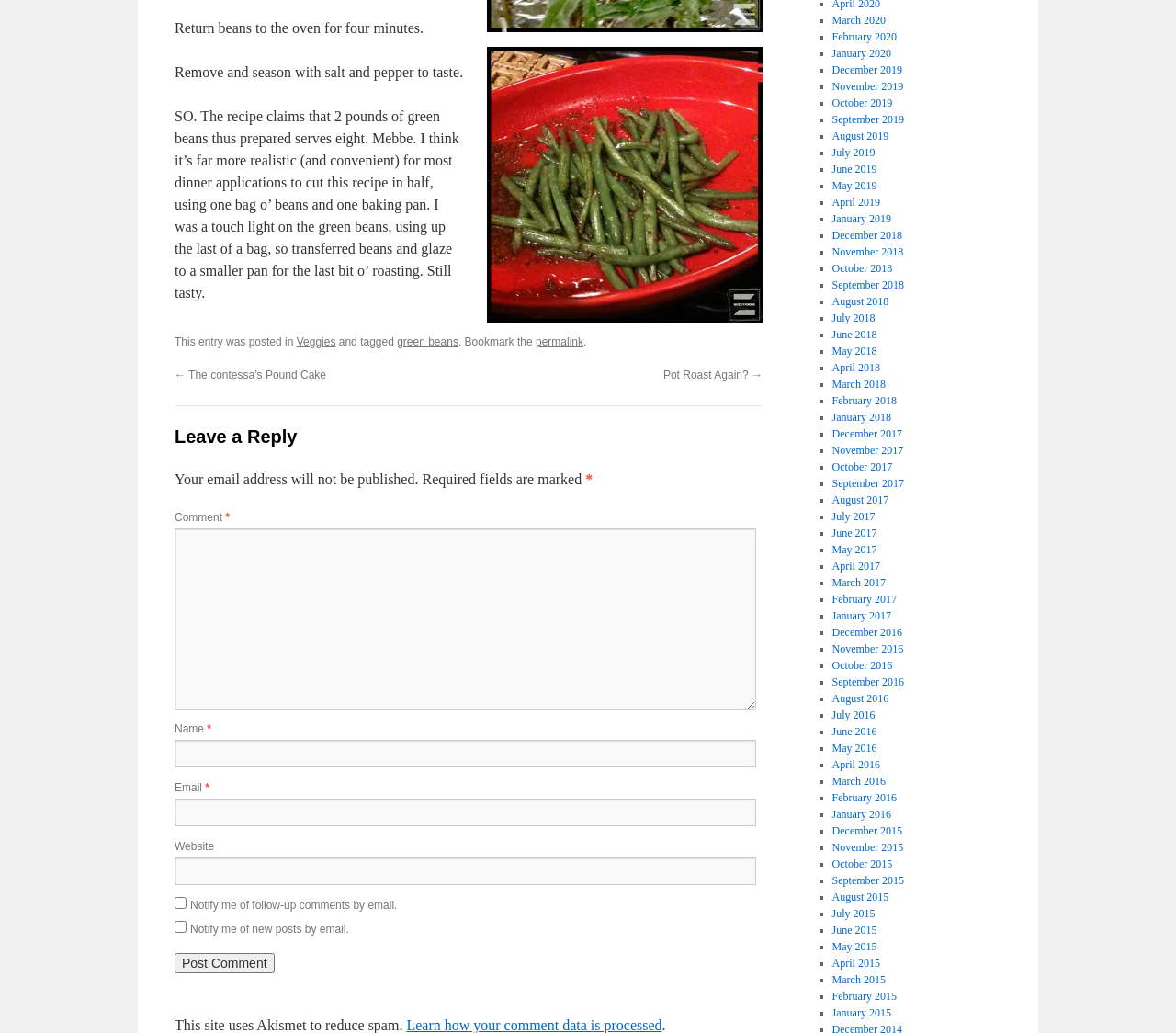How many months are listed in the archive section?
Please answer using one word or phrase, based on the screenshot.

24